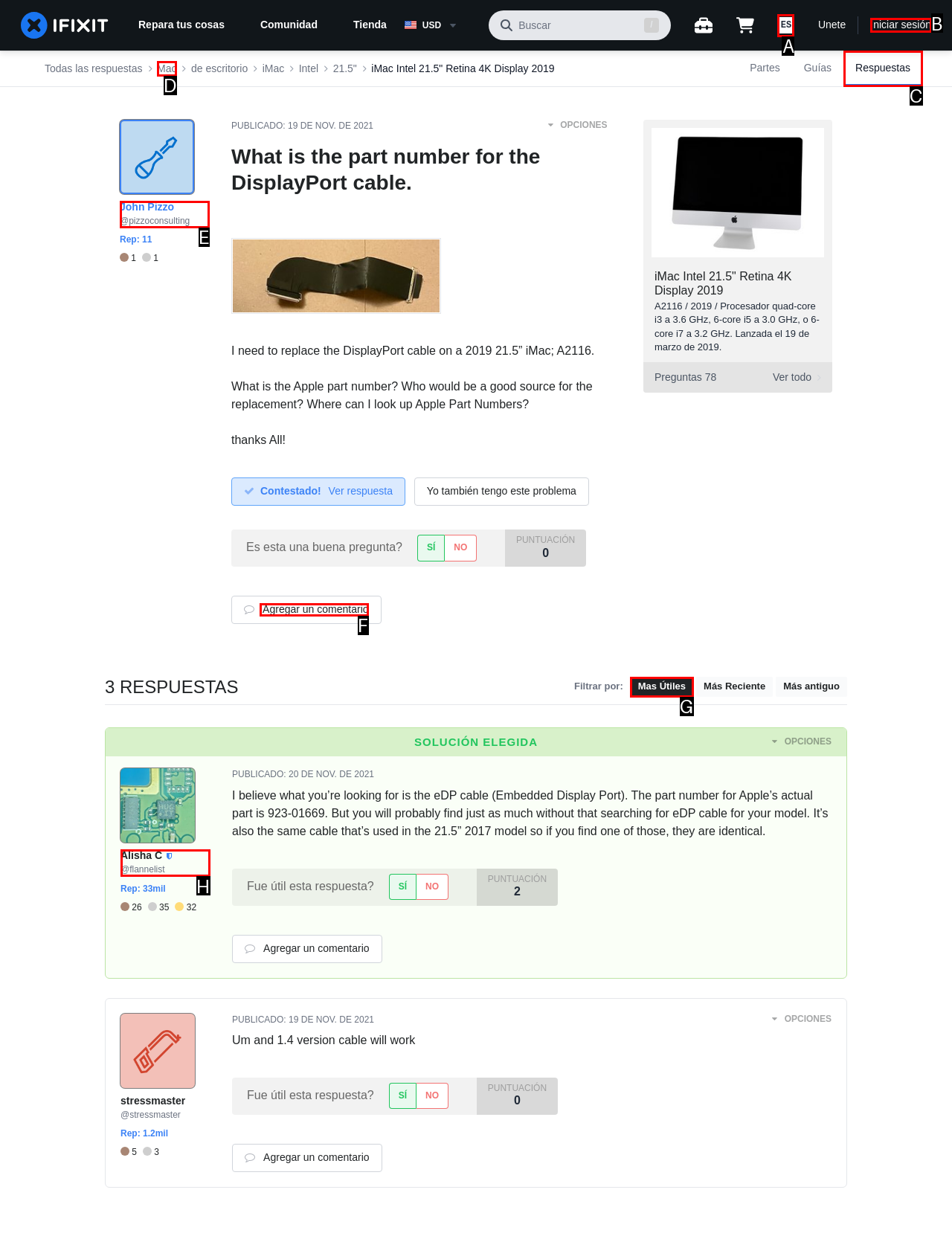Choose the UI element you need to click to carry out the task: add a comment.
Respond with the corresponding option's letter.

F